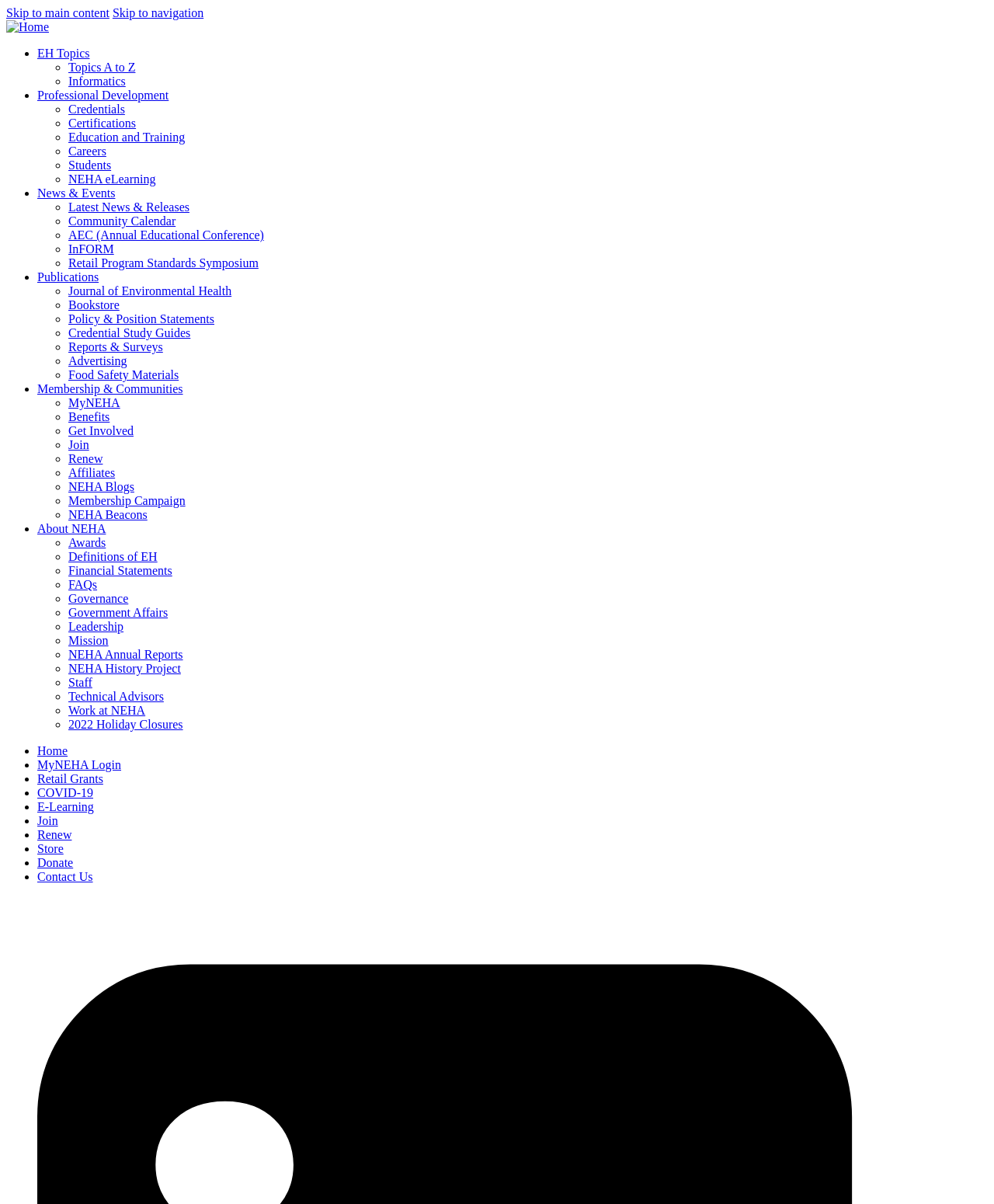What is the last item in the EH Topics category?
Provide a detailed and extensive answer to the question.

I looked at the list of items under the EH Topics category and found that the last item is 'Students', which is linked to a webpage.